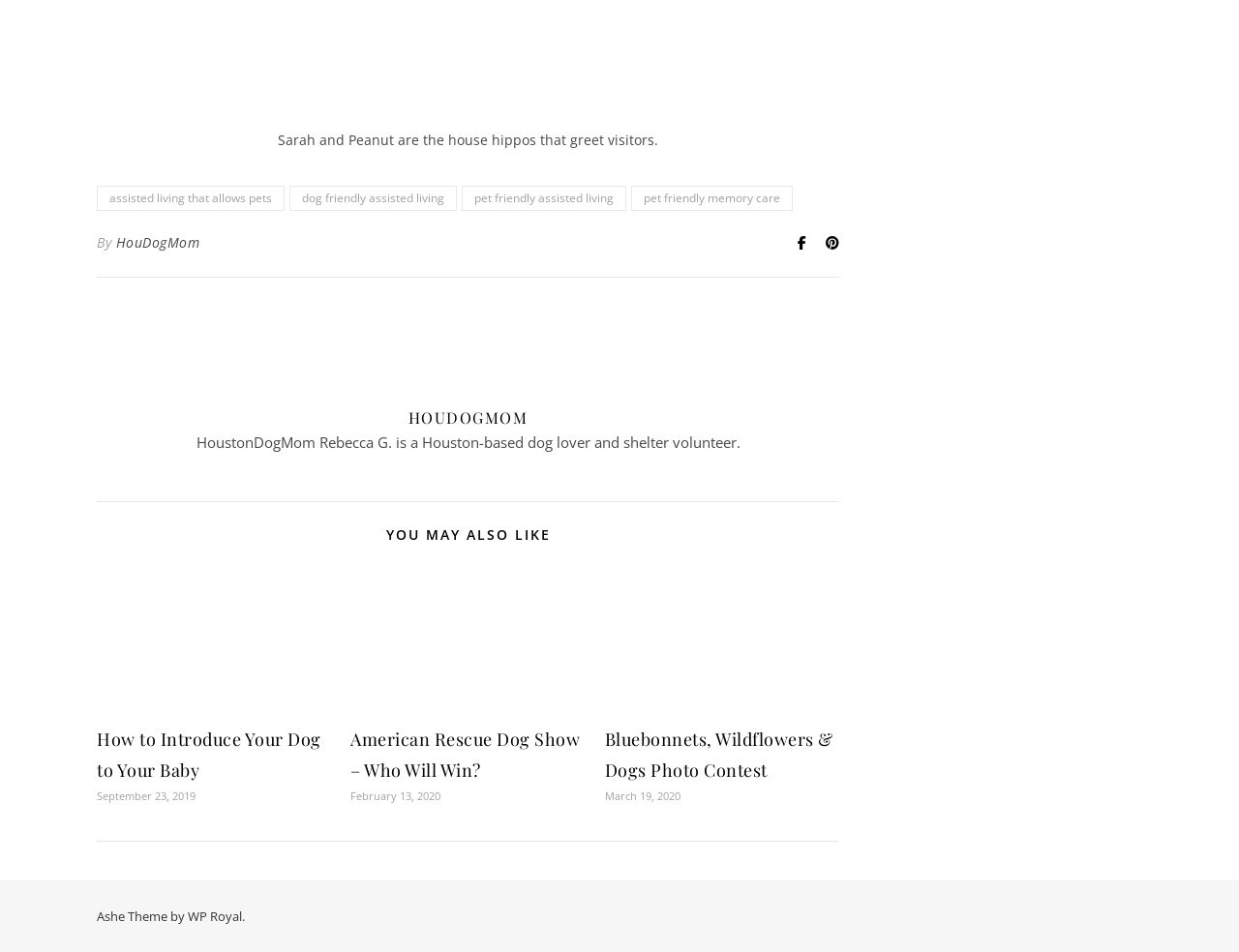Locate the bounding box of the UI element described by: "pet friendly assisted living" in the given webpage screenshot.

[0.373, 0.196, 0.505, 0.222]